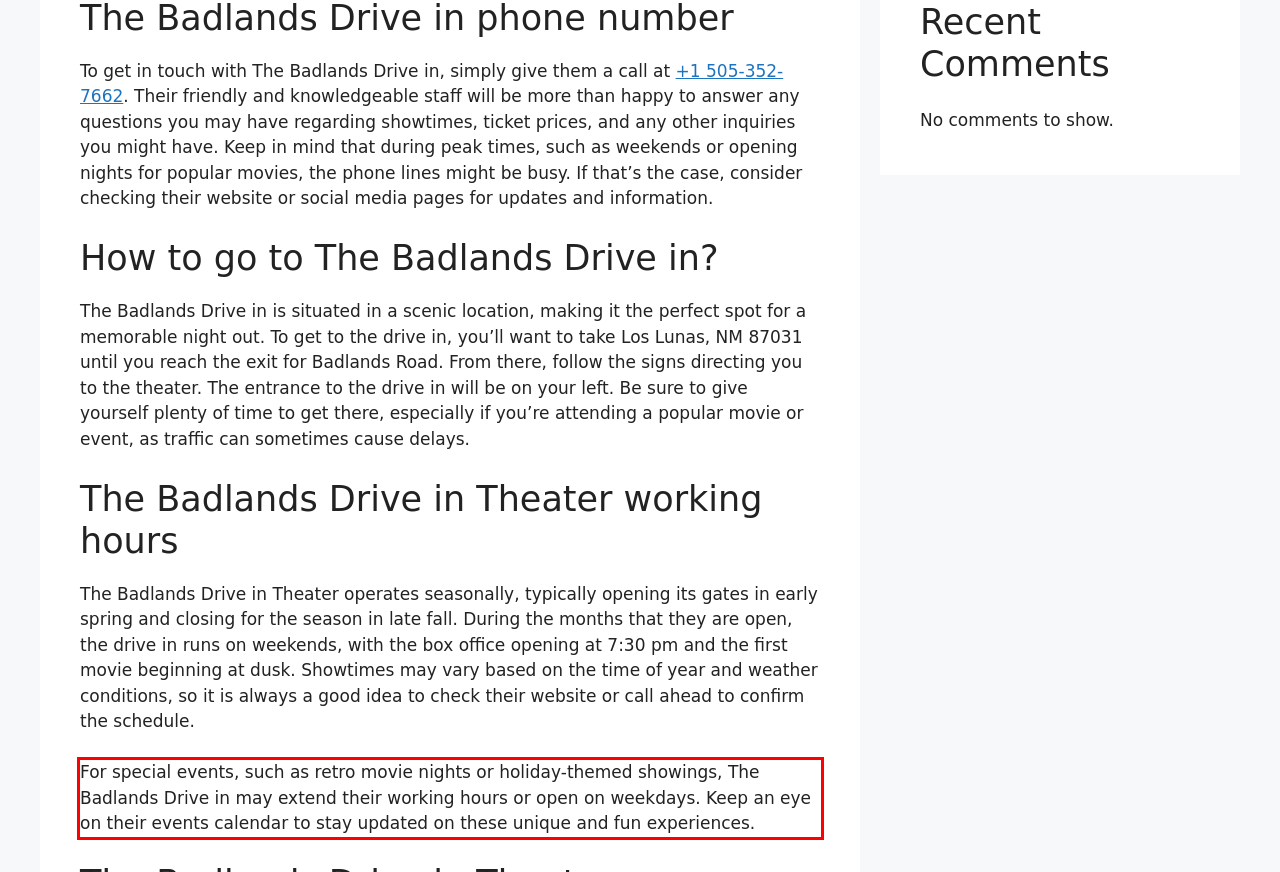Please examine the webpage screenshot and extract the text within the red bounding box using OCR.

For special events, such as retro movie nights or holiday-themed showings, The Badlands Drive in may extend their working hours or open on weekdays. Keep an eye on their events calendar to stay updated on these unique and fun experiences.